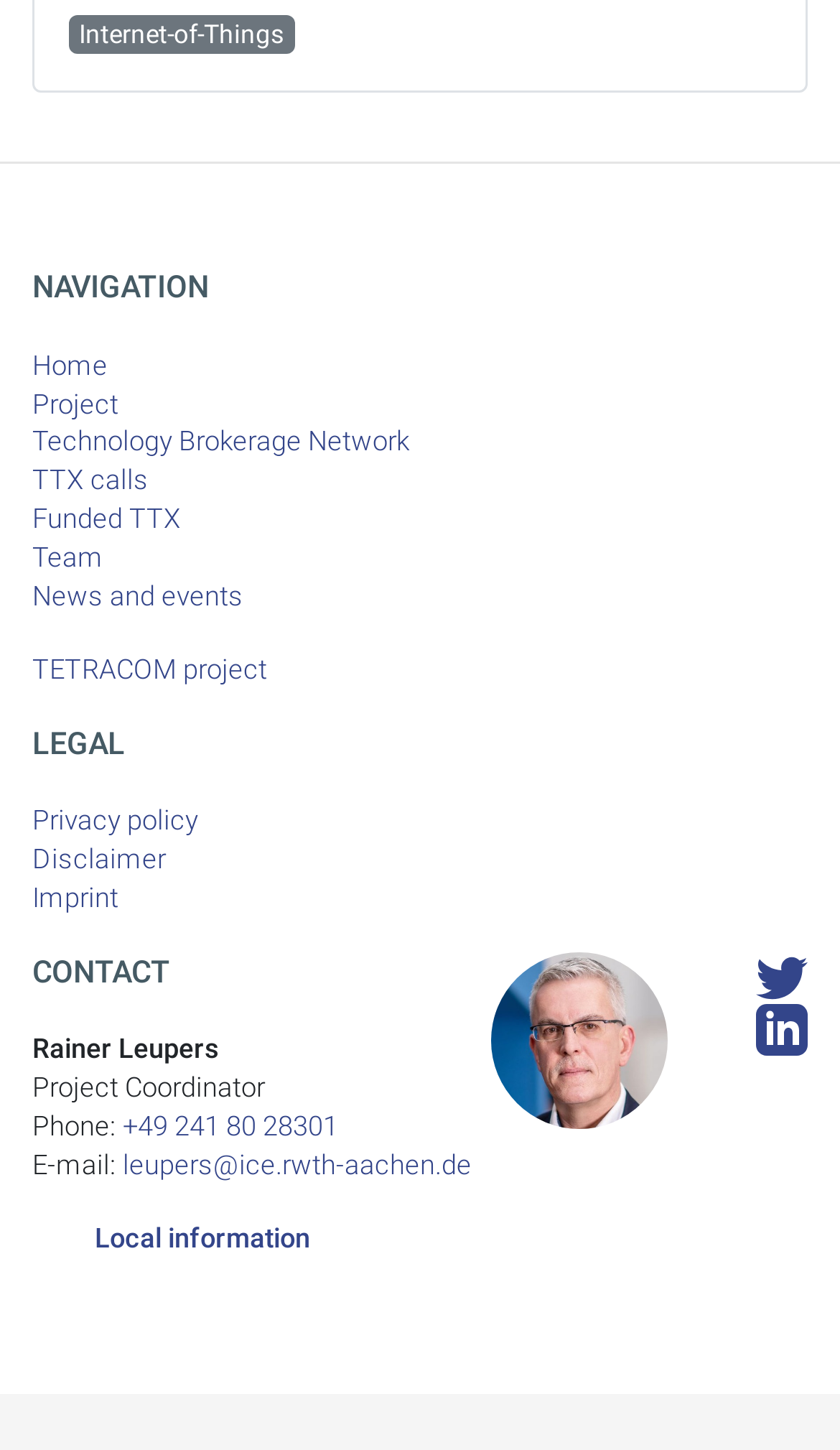Find and specify the bounding box coordinates that correspond to the clickable region for the instruction: "View the 'TETRACOM project' page".

[0.038, 0.449, 0.962, 0.475]